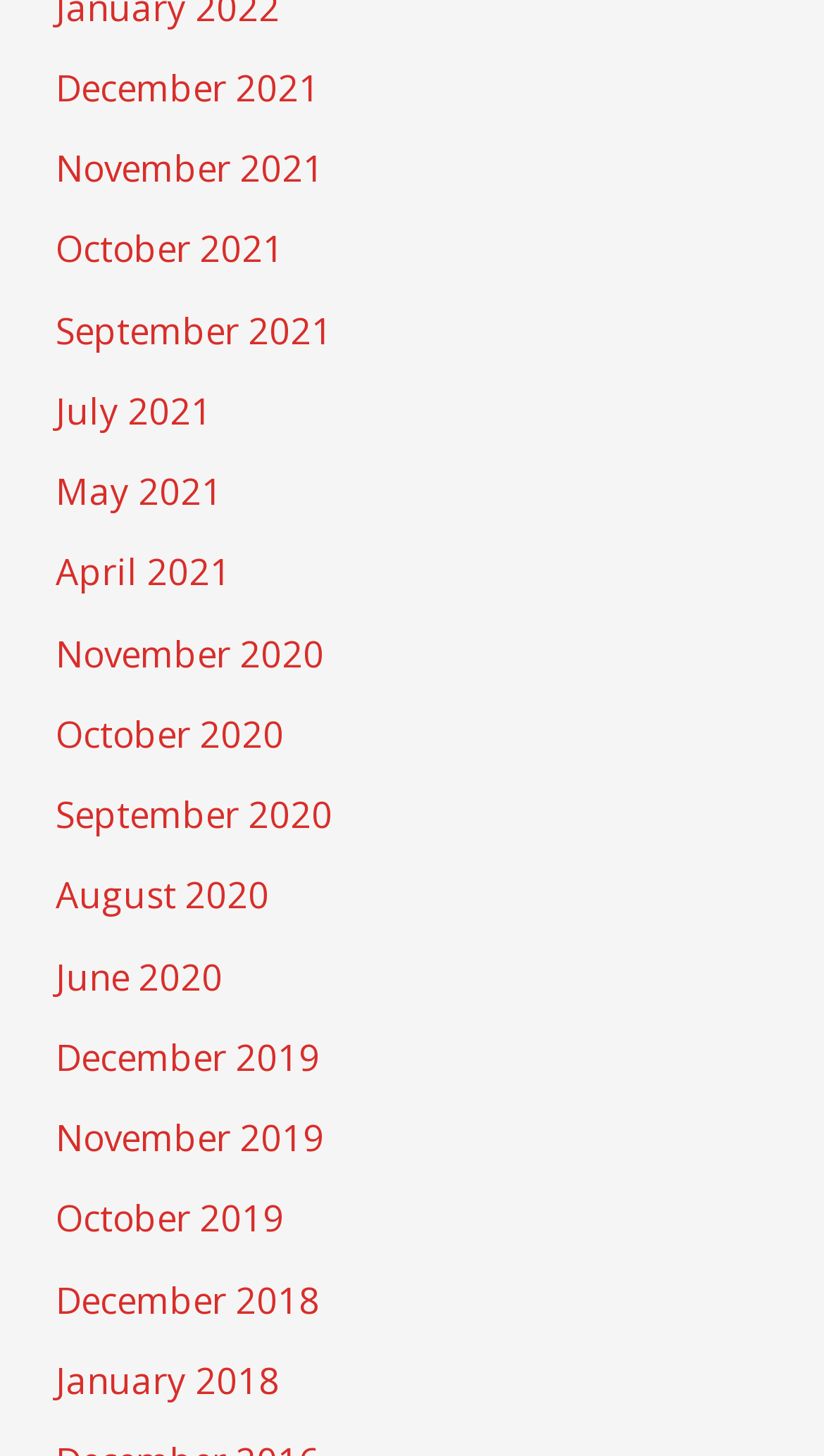Determine the bounding box coordinates of the element's region needed to click to follow the instruction: "Read January 2018 news". Provide these coordinates as four float numbers between 0 and 1, formatted as [left, top, right, bottom].

[0.067, 0.931, 0.339, 0.965]